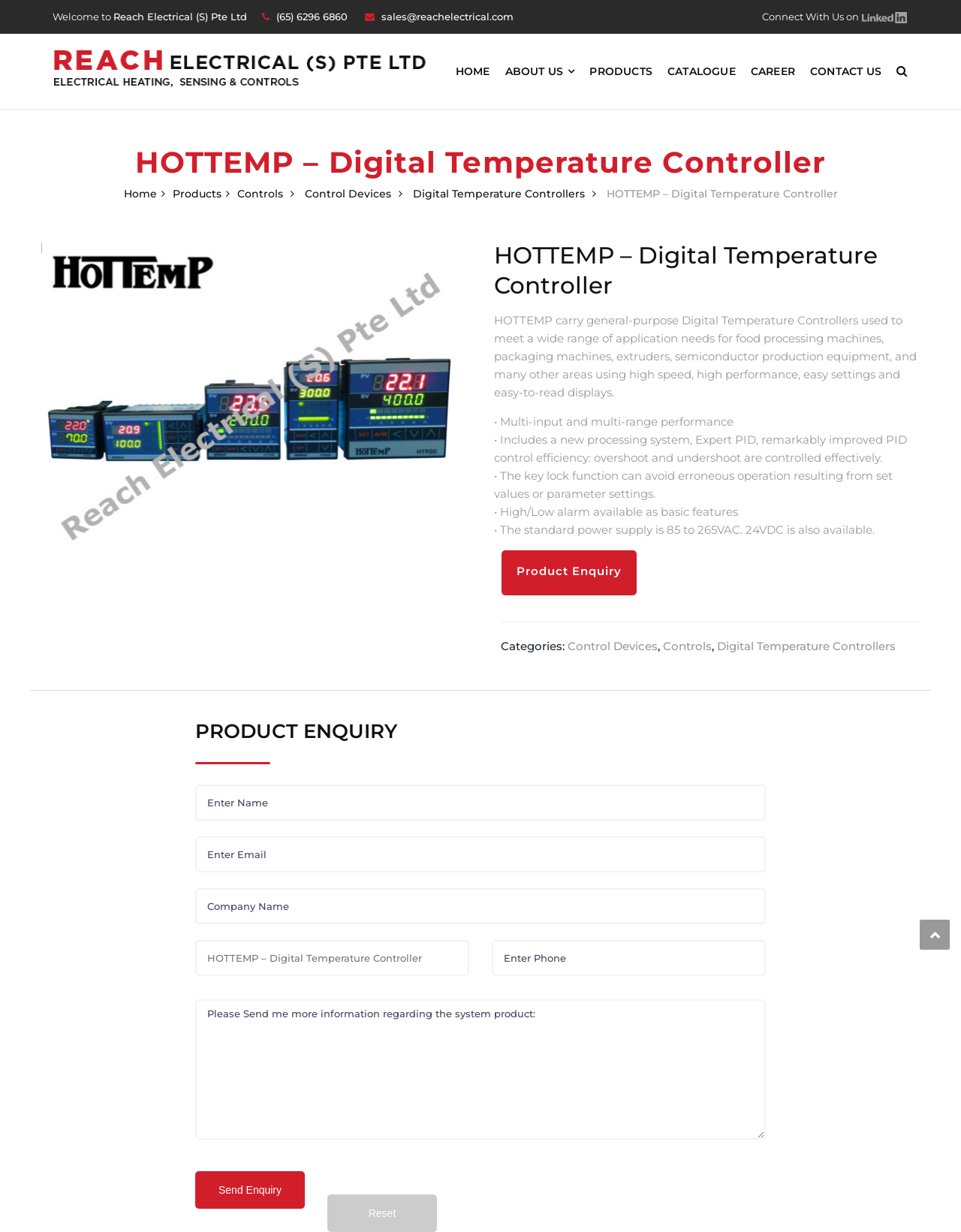What is the product category of HOTTEMP?
Please provide a single word or phrase in response based on the screenshot.

Control Devices, Controls, Digital Temperature Controllers